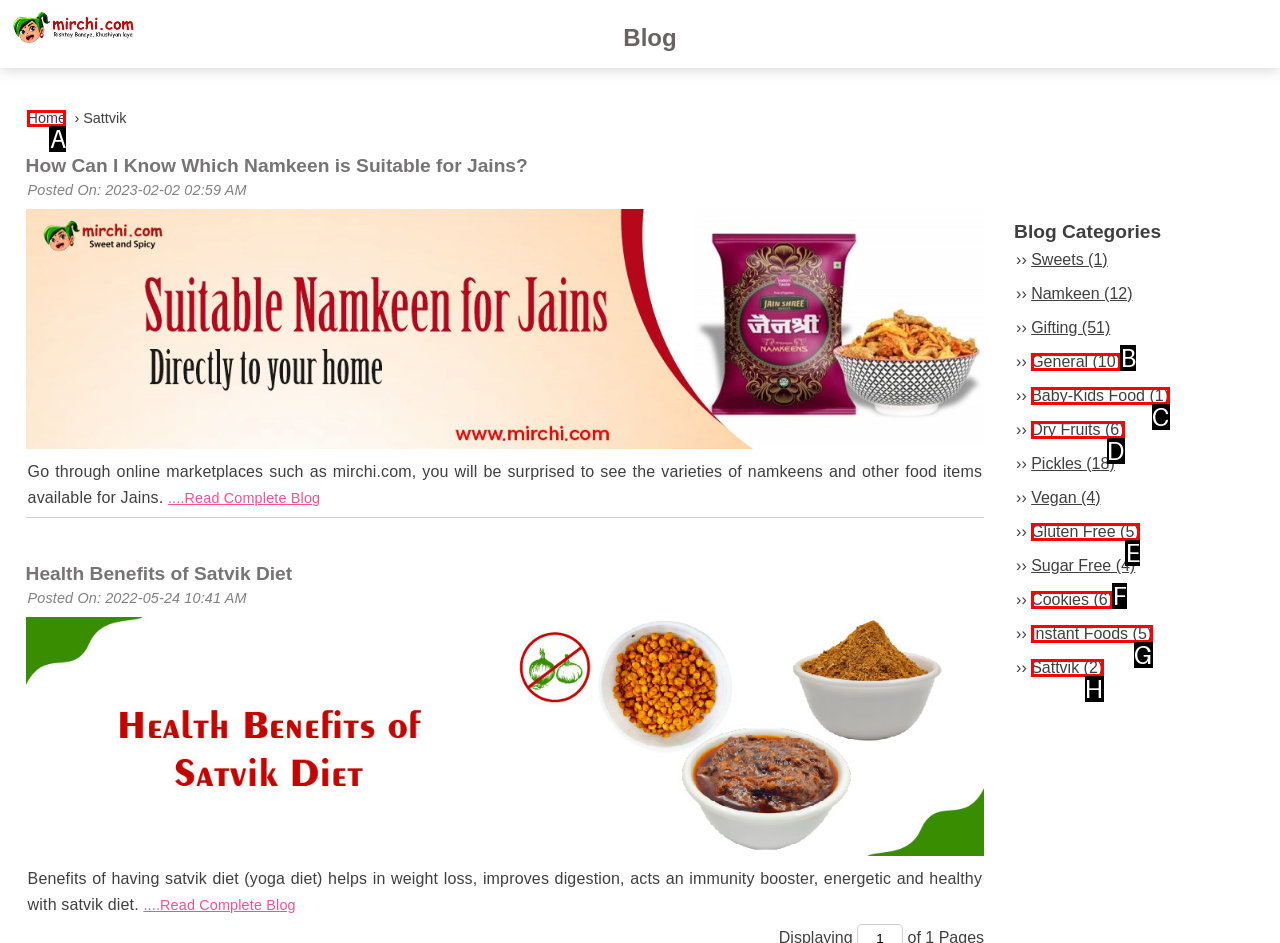From the options presented, which lettered element matches this description: Home
Reply solely with the letter of the matching option.

A